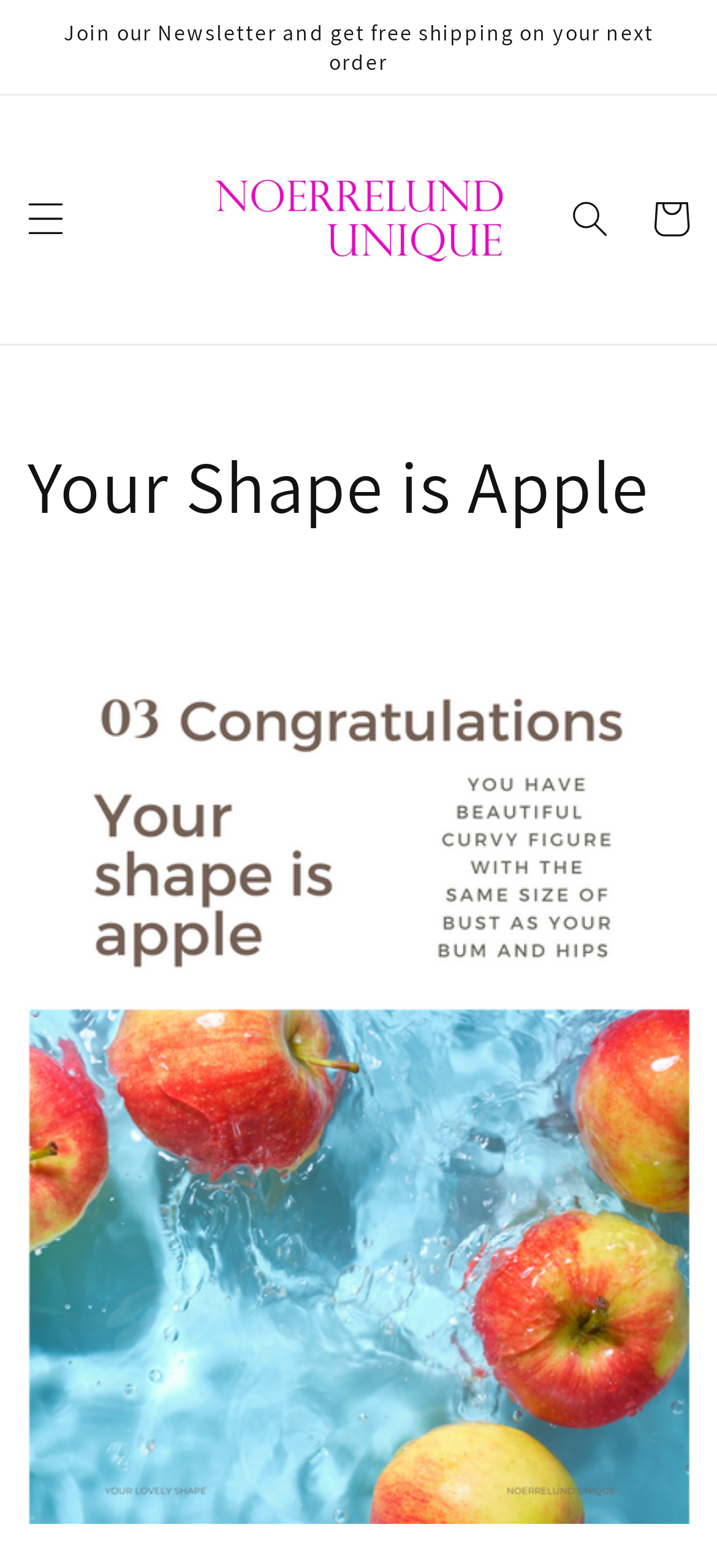Give a short answer to this question using one word or a phrase:
What is the name of the website?

NoerrelundUnique